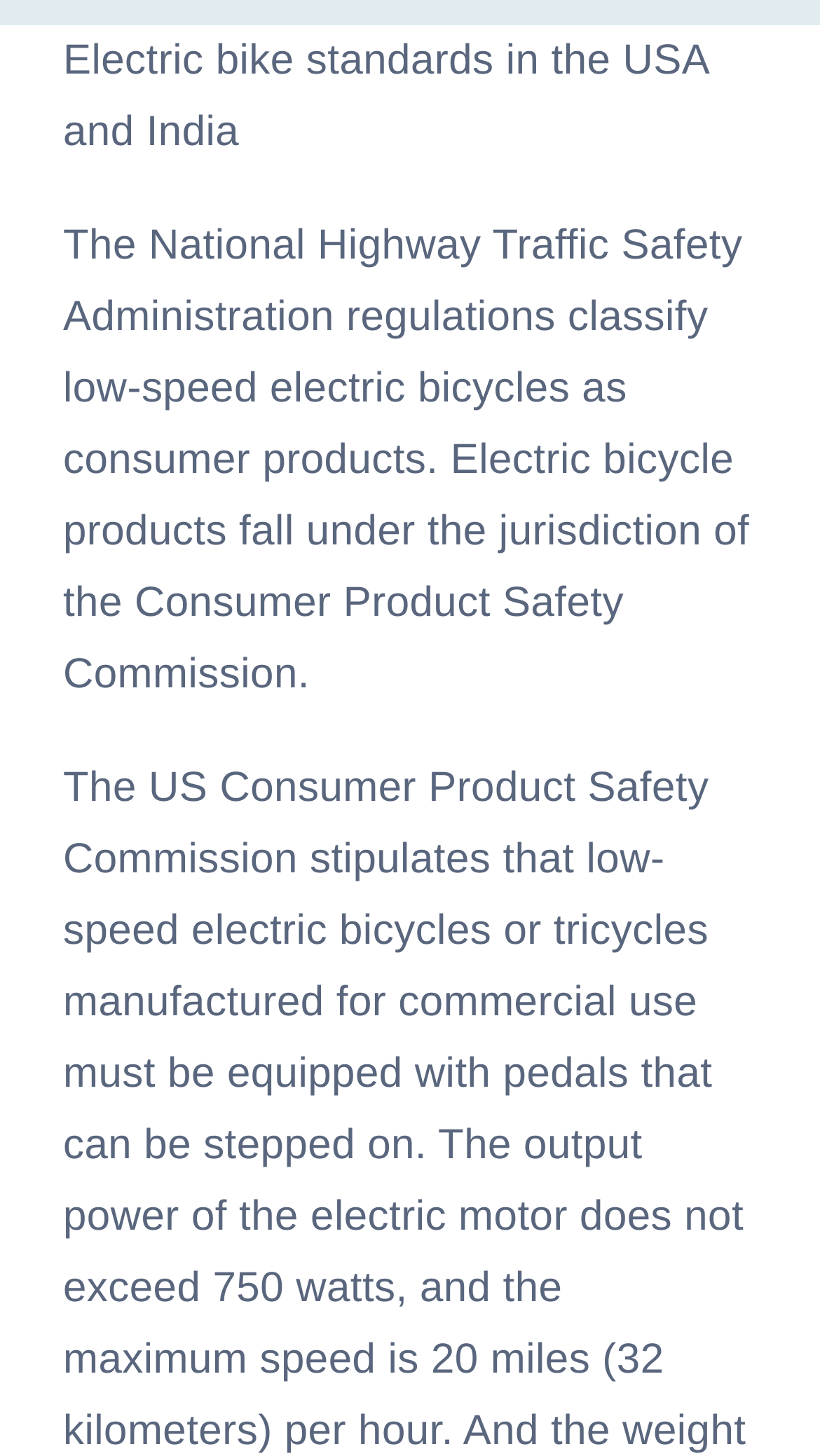Identify the bounding box coordinates for the UI element described as: "Blog & News".

[0.0, 0.309, 0.718, 0.413]